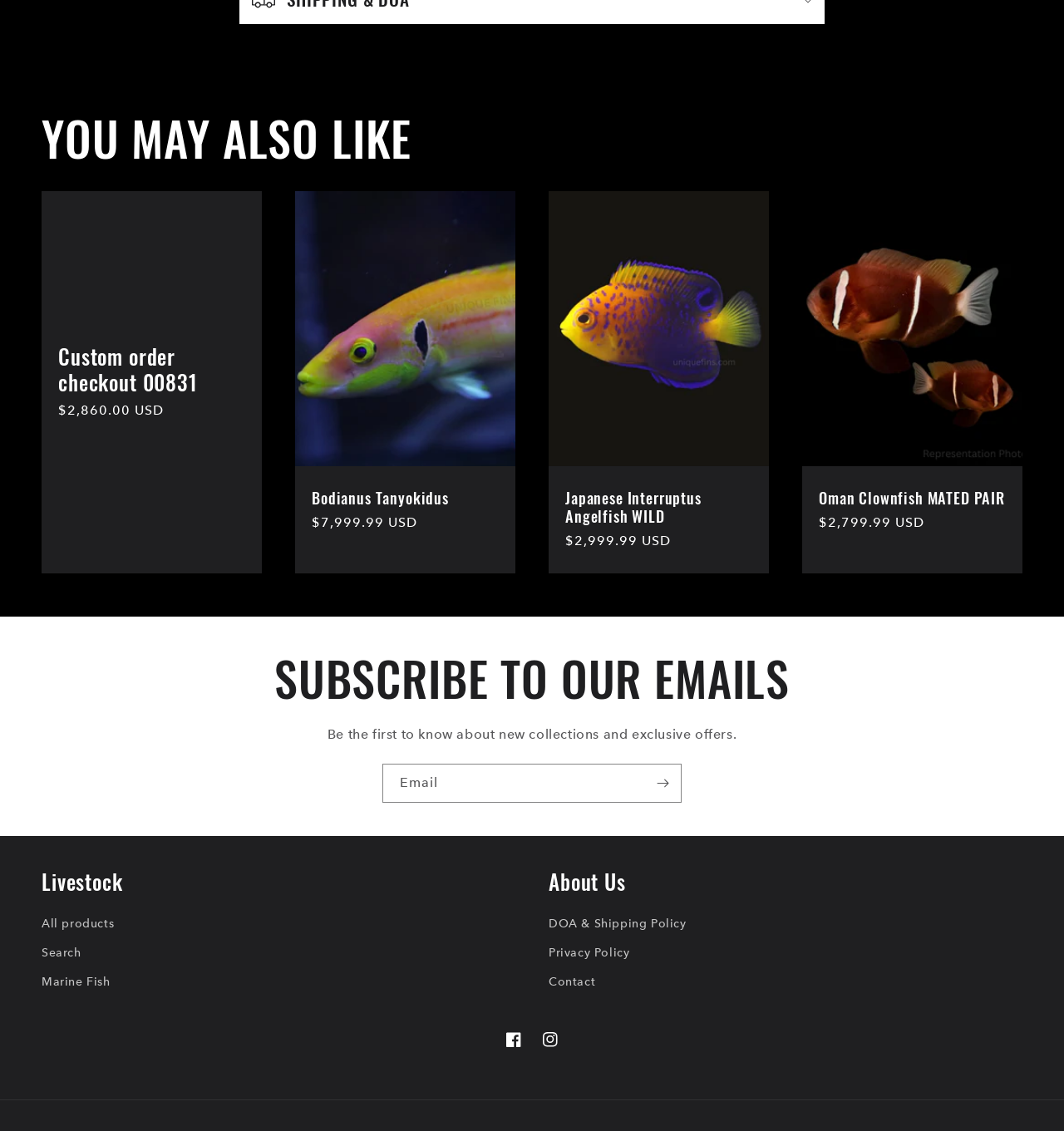Determine the bounding box coordinates of the region to click in order to accomplish the following instruction: "Click on the 'Subscribe' button". Provide the coordinates as four float numbers between 0 and 1, specifically [left, top, right, bottom].

[0.605, 0.675, 0.64, 0.71]